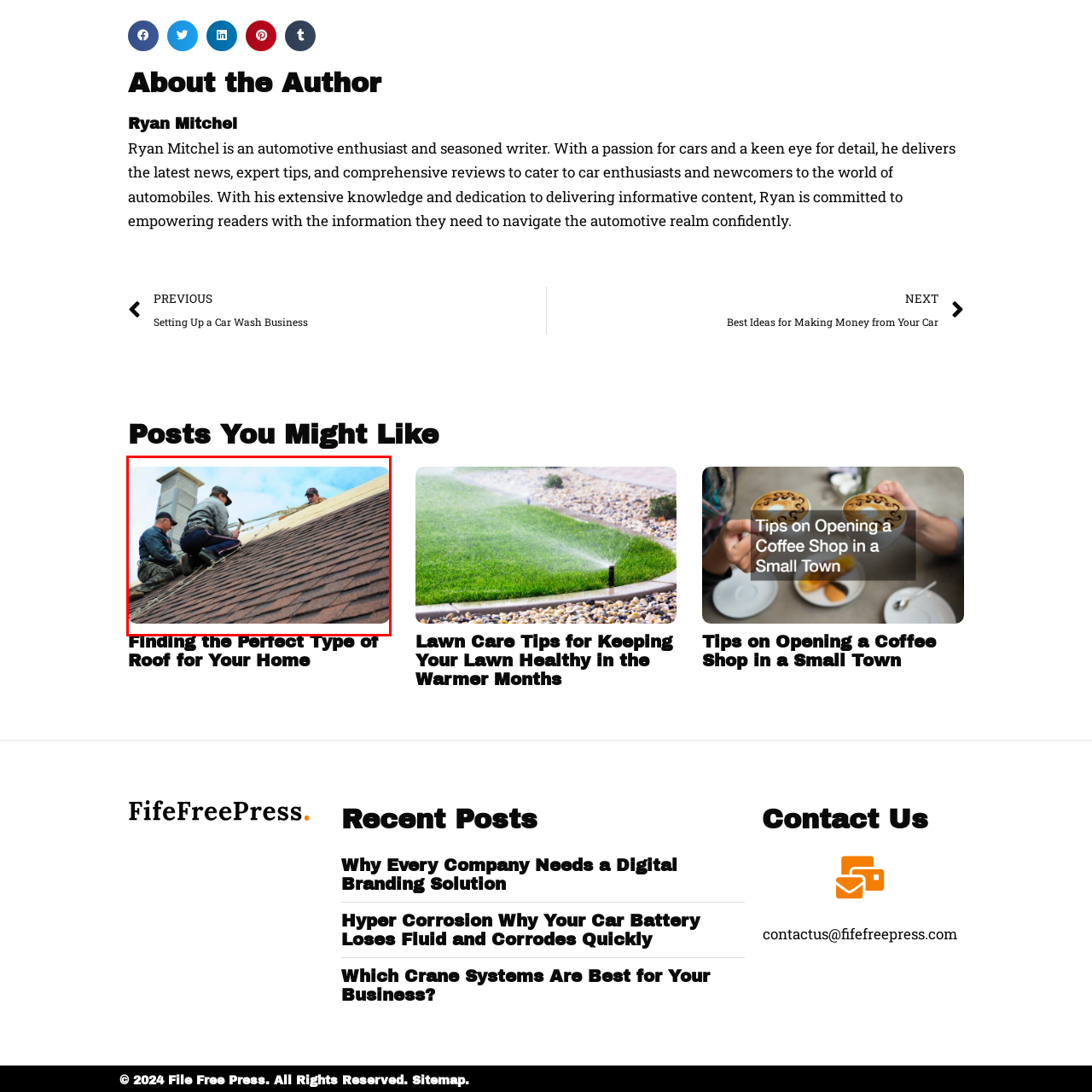Provide an elaborate description of the image marked by the red boundary.

The image showcases several workers engaging in the installation of a roof. They are positioned on a sloped surface, demonstrating the dexterity and teamwork required for roofing tasks. One worker, visible in a gray outfit, is actively hammering nails, securing roofing materials in place. Another, dressed in a baseball cap, appears to be instructing or assisting from a higher section of the roof. Their focus and coordination highlight the careful planning necessary for such construction activities, ensuring both safety and efficiency. The sky above is partly cloudy, providing a dynamic backdrop to this hands-on labor scene. This image is related to the article titled "Finding the Perfect Type of Roof for Your Home," emphasizing the practical aspects of roofing work.